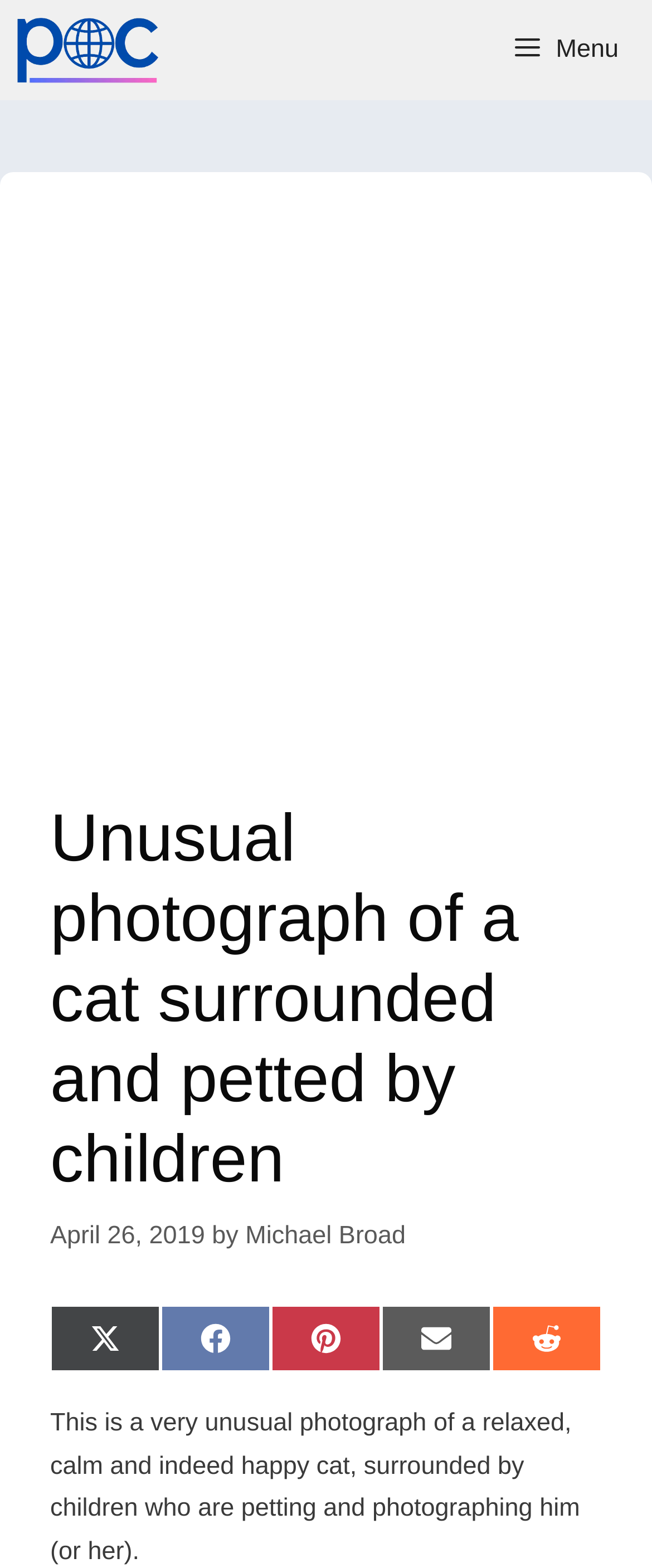Extract the top-level heading from the webpage and provide its text.

Unusual photograph of a cat surrounded and petted by children